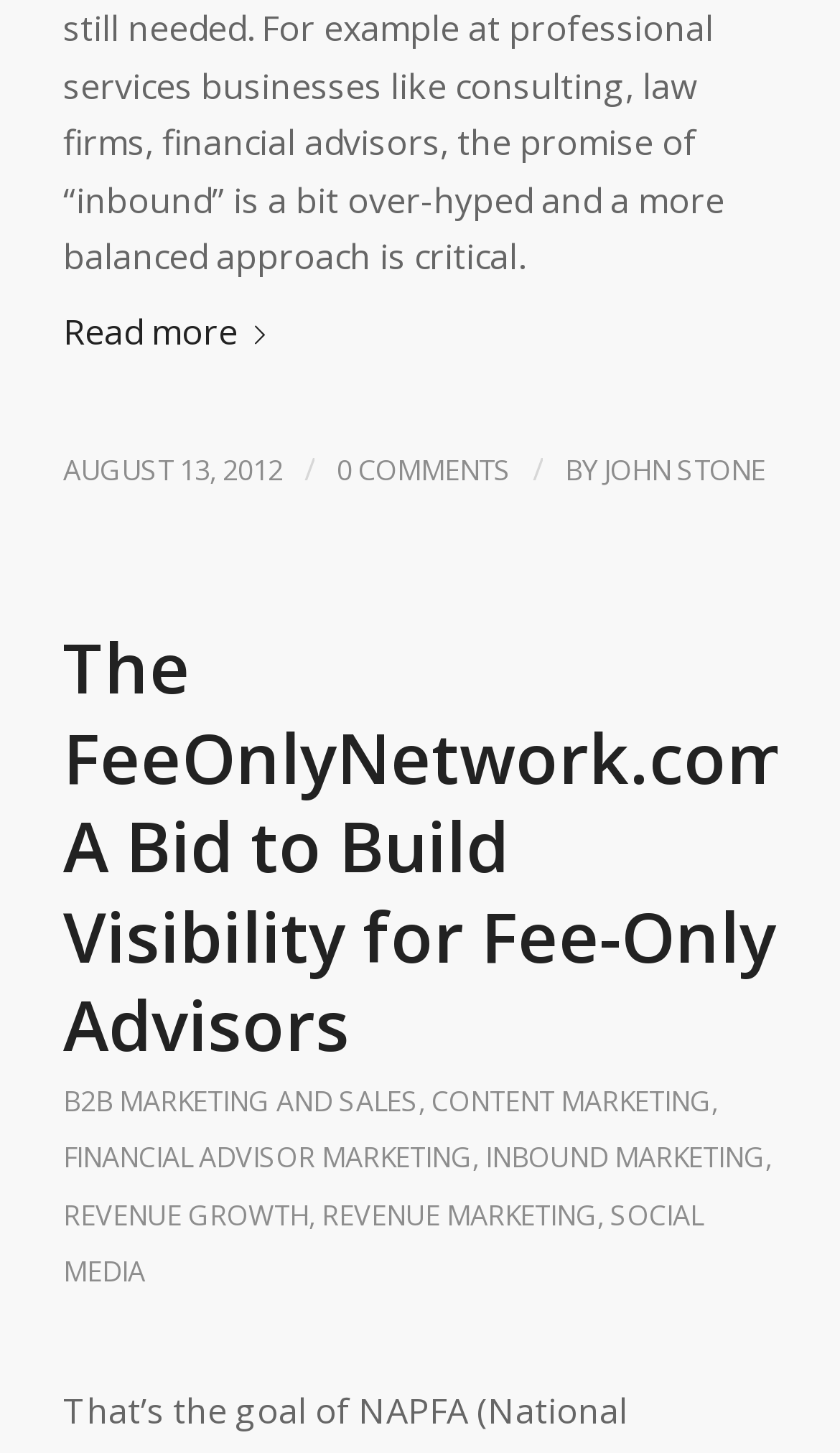Please answer the following question using a single word or phrase: What is the date of the article?

AUGUST 13, 2012